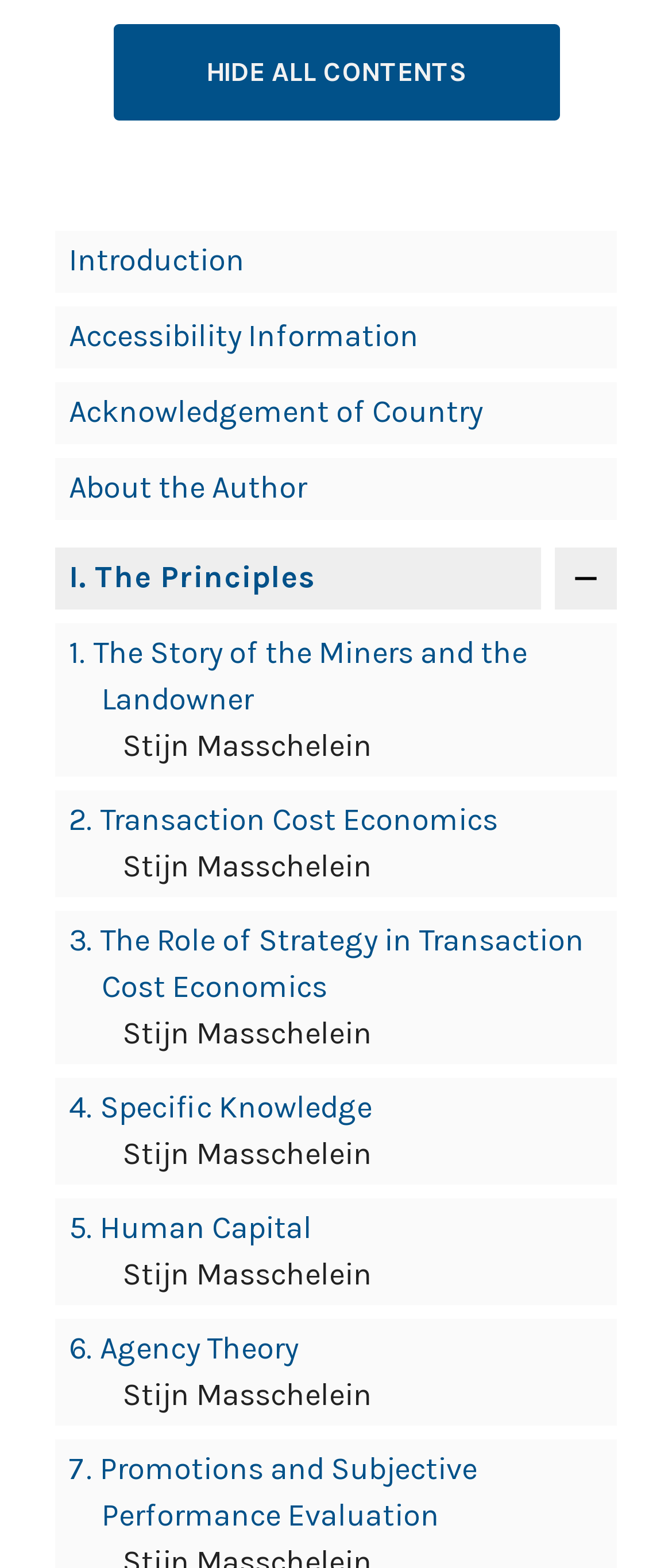Identify the bounding box coordinates for the element you need to click to achieve the following task: "Click the 'HIDE ALL CONTENTS' button". Provide the bounding box coordinates as four float numbers between 0 and 1, in the form [left, top, right, bottom].

[0.168, 0.015, 0.832, 0.077]